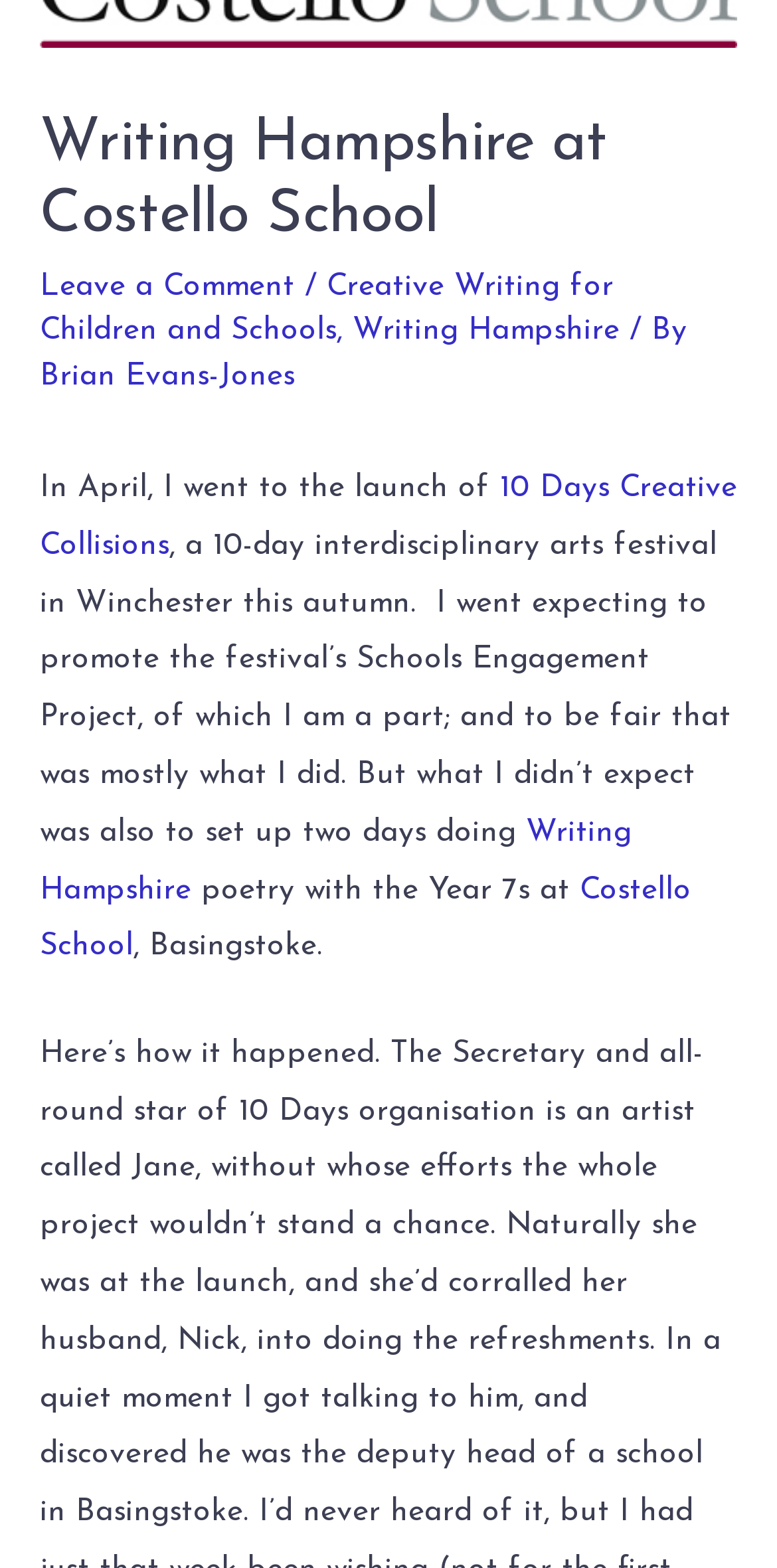Given the element description 10 Days Creative Collisions, predict the bounding box coordinates for the UI element in the webpage screenshot. The format should be (top-left x, top-left y, bottom-right x, bottom-right y), and the values should be between 0 and 1.

[0.051, 0.301, 0.949, 0.358]